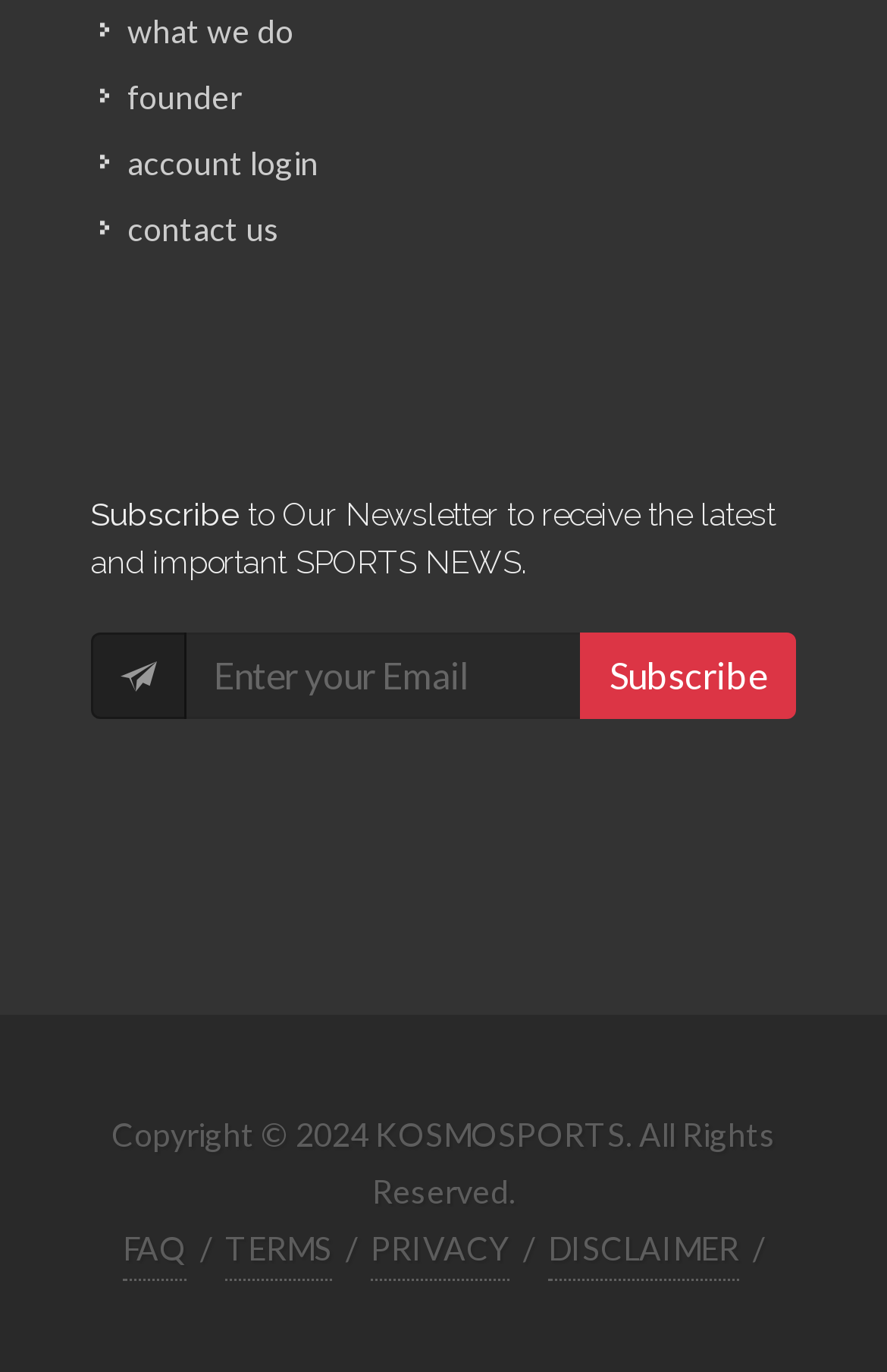From the given element description: "contact us", find the bounding box for the UI element. Provide the coordinates as four float numbers between 0 and 1, in the order [left, top, right, bottom].

[0.113, 0.149, 0.323, 0.184]